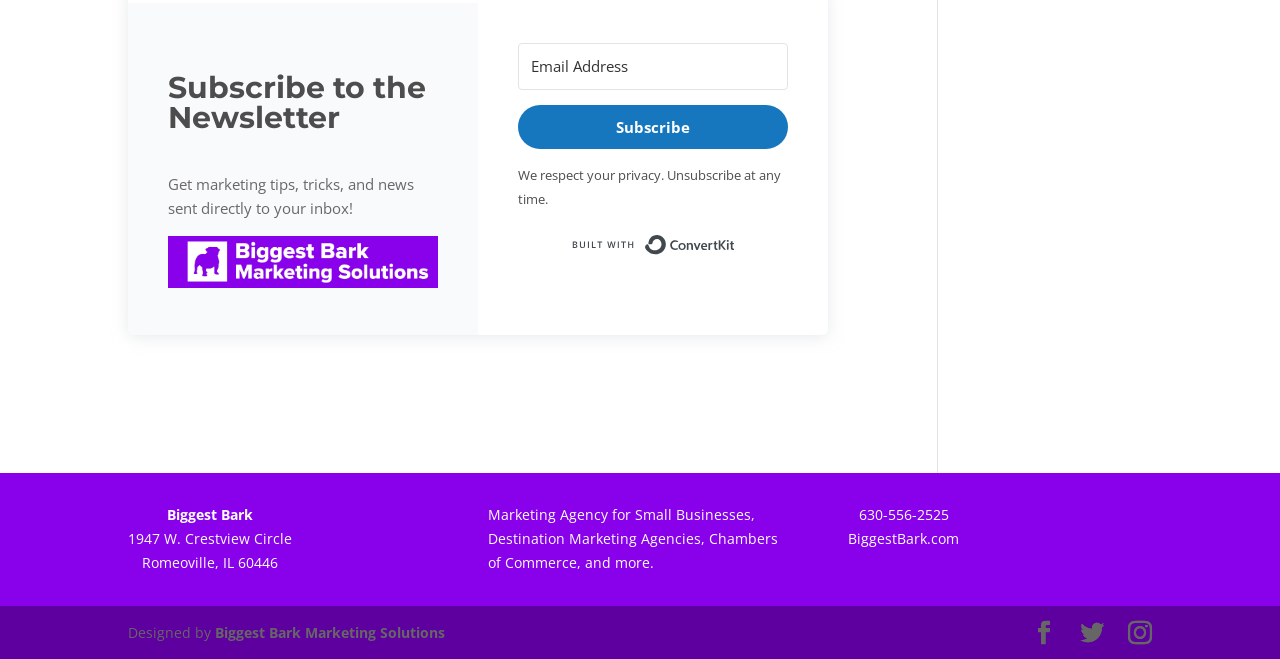Please provide a brief answer to the following inquiry using a single word or phrase:
How can you contact the company?

630-556-2525